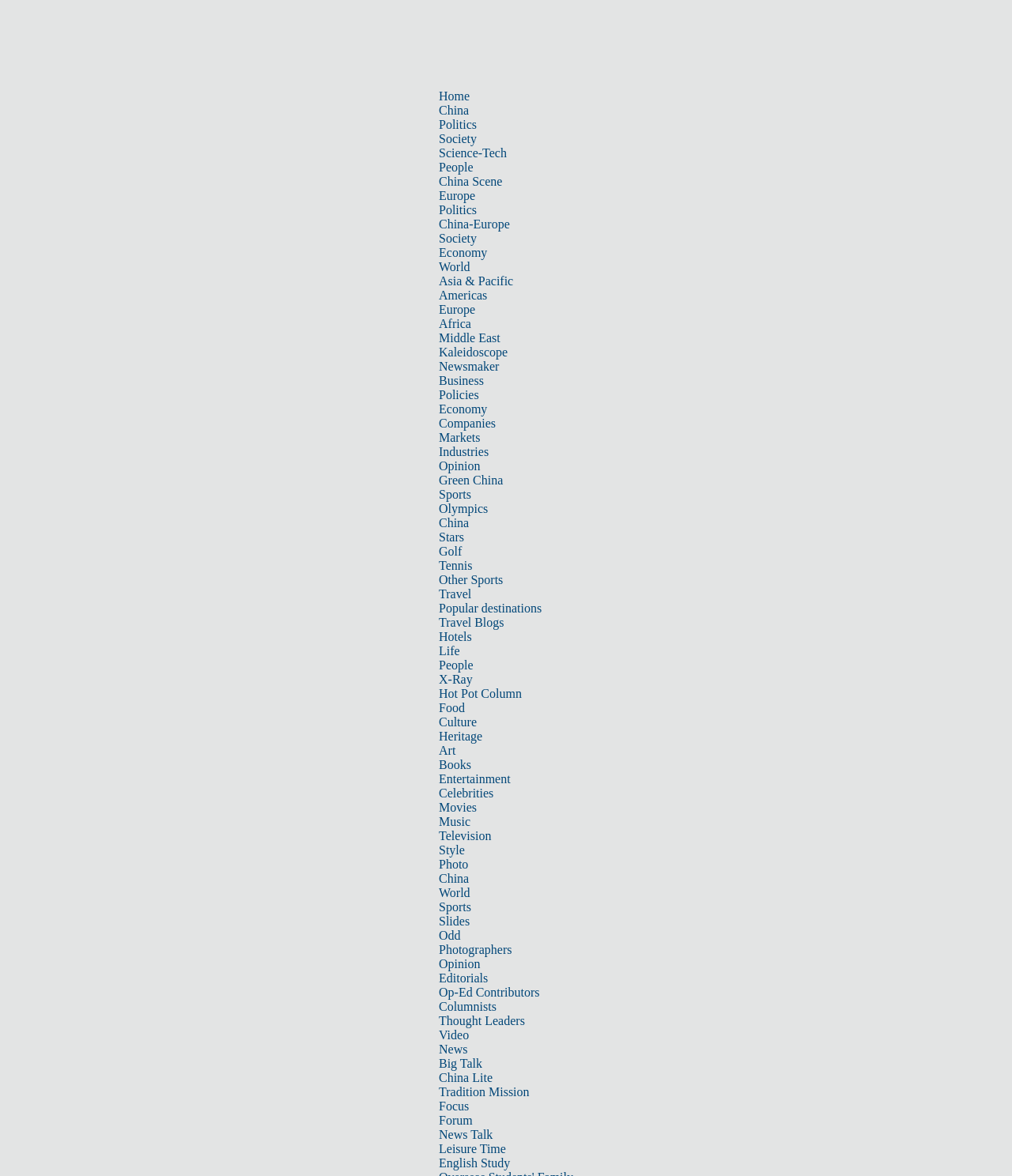Please reply to the following question using a single word or phrase: 
How many main categories are available on the webpage?

12